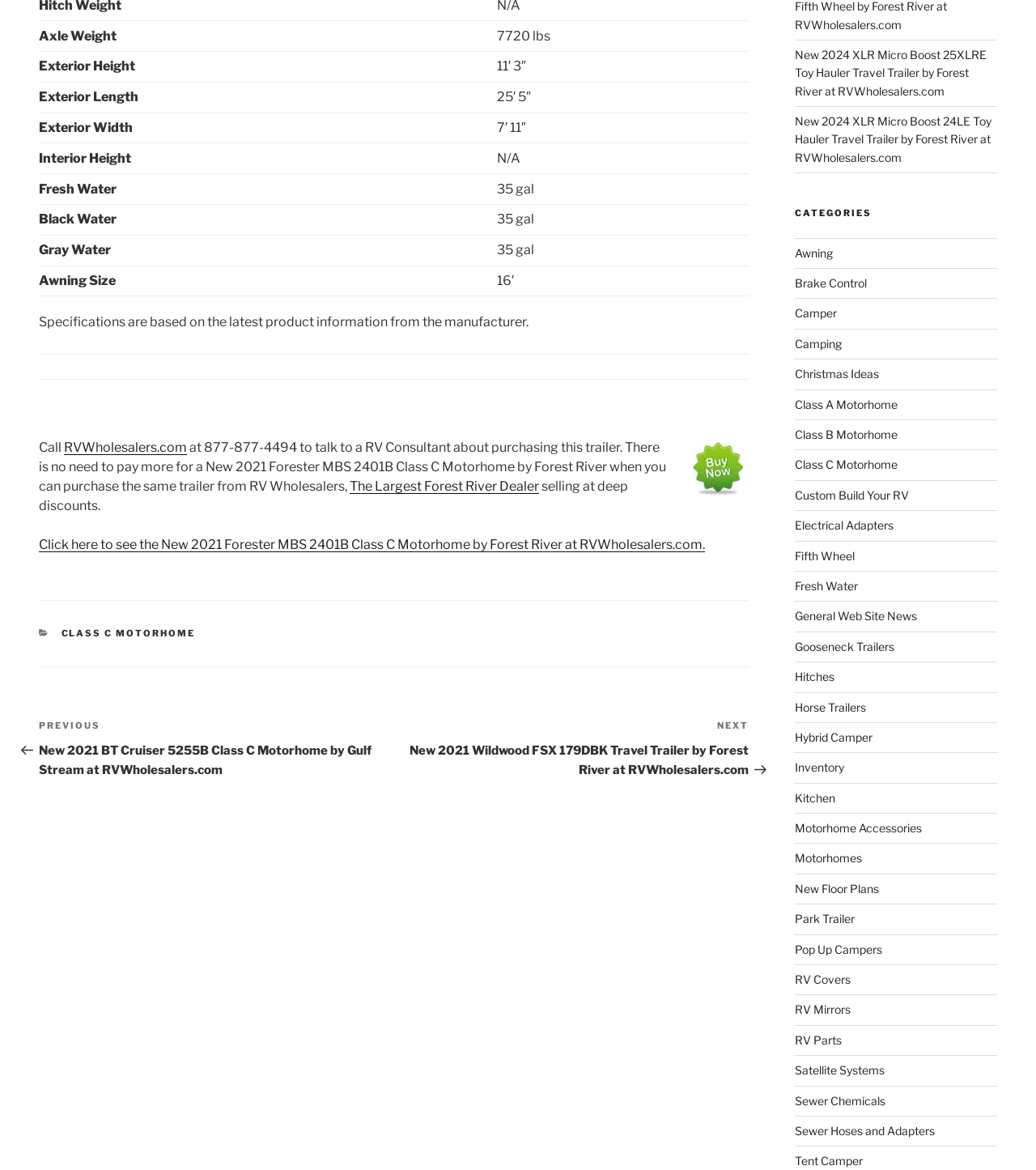Using the image as a reference, answer the following question in as much detail as possible:
How many gallons of fresh water does the motorhome hold?

According to the specifications table, the motorhome has a fresh water capacity of 35 gallons, as indicated in the 'Fresh Water' row.